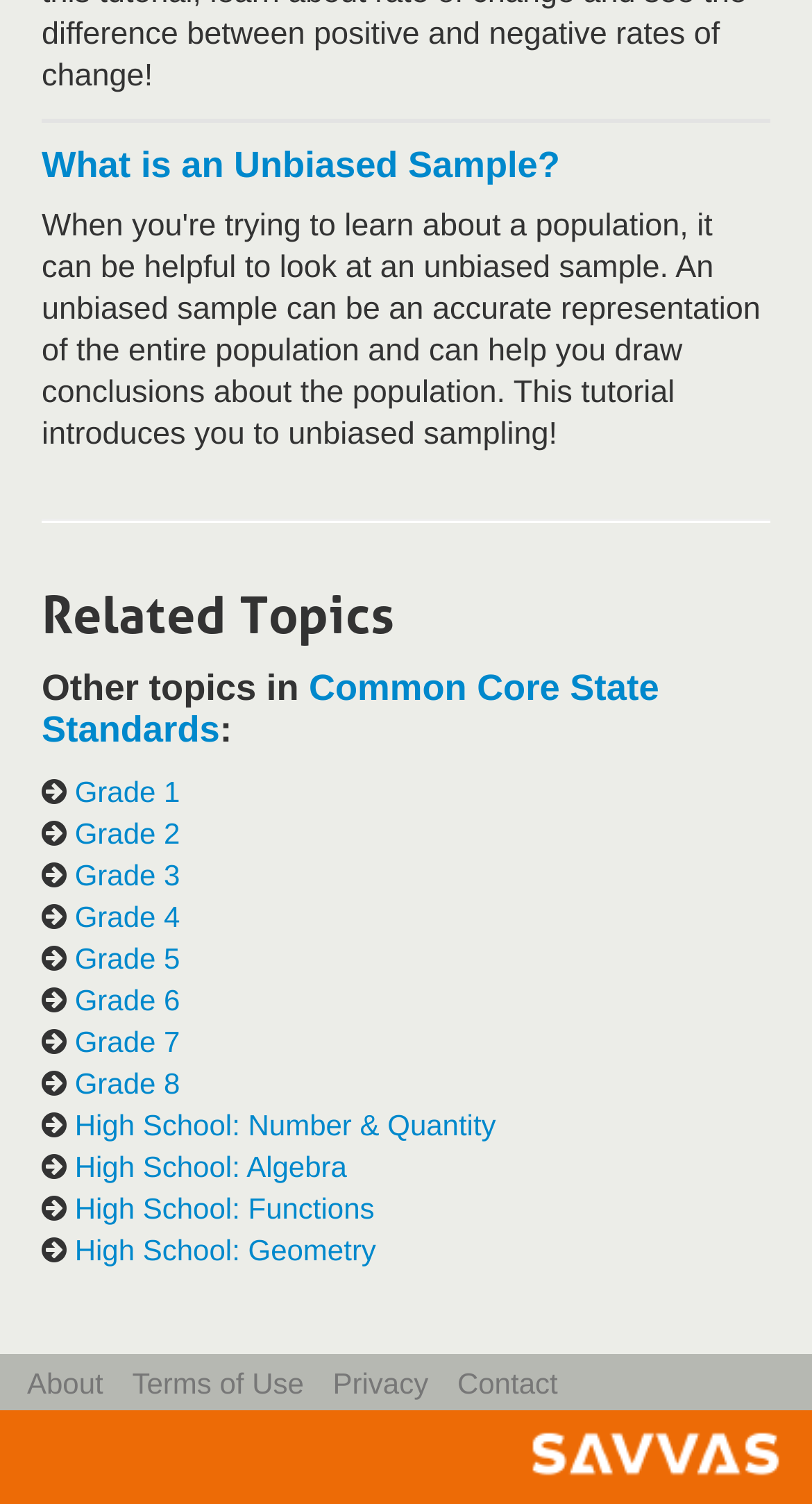Identify the bounding box coordinates of the section that should be clicked to achieve the task described: "Learn about unbiased samples".

[0.051, 0.096, 0.69, 0.124]